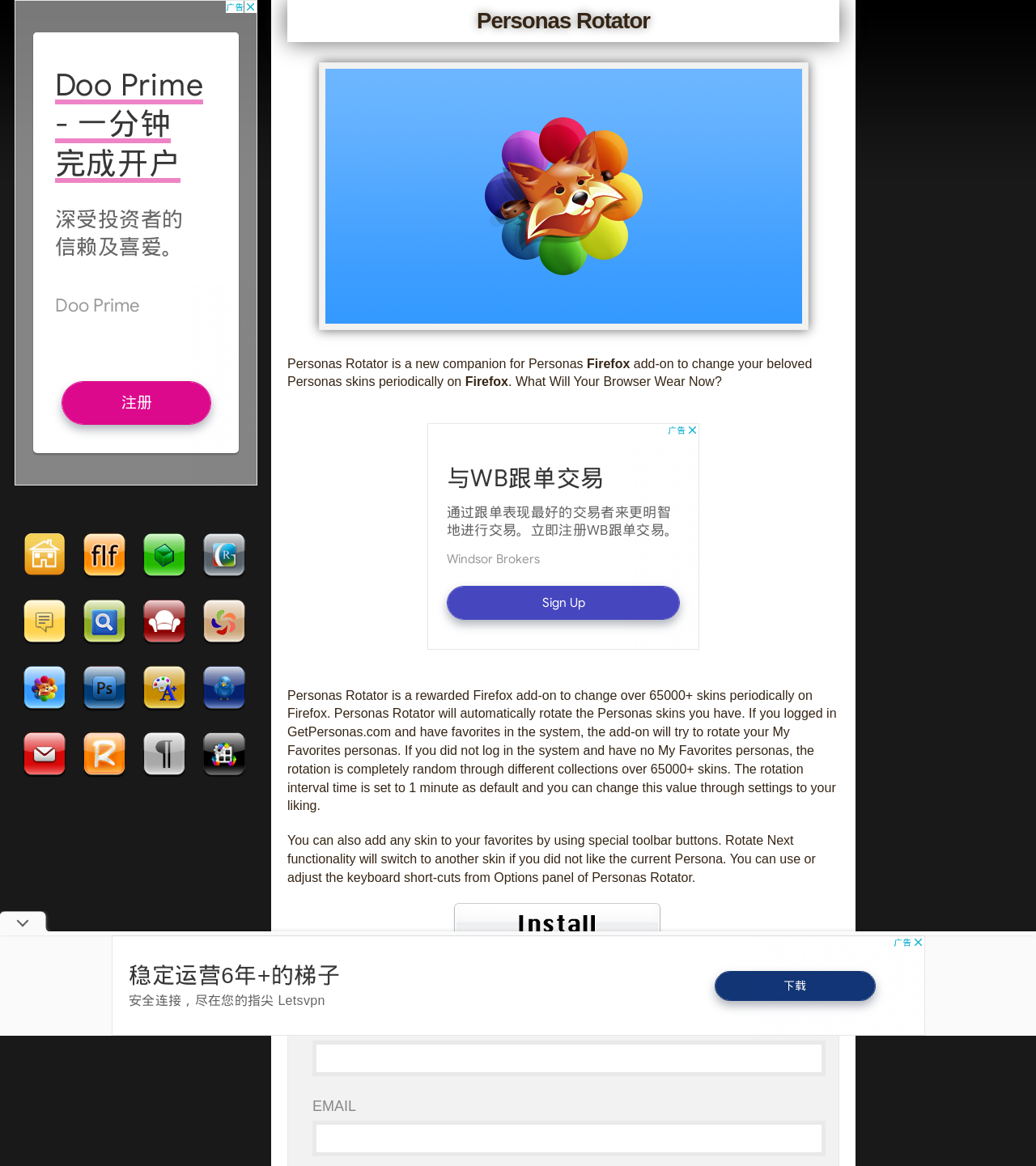Locate the bounding box coordinates of the item that should be clicked to fulfill the instruction: "Click on Twitter".

[0.195, 0.617, 0.253, 0.625]